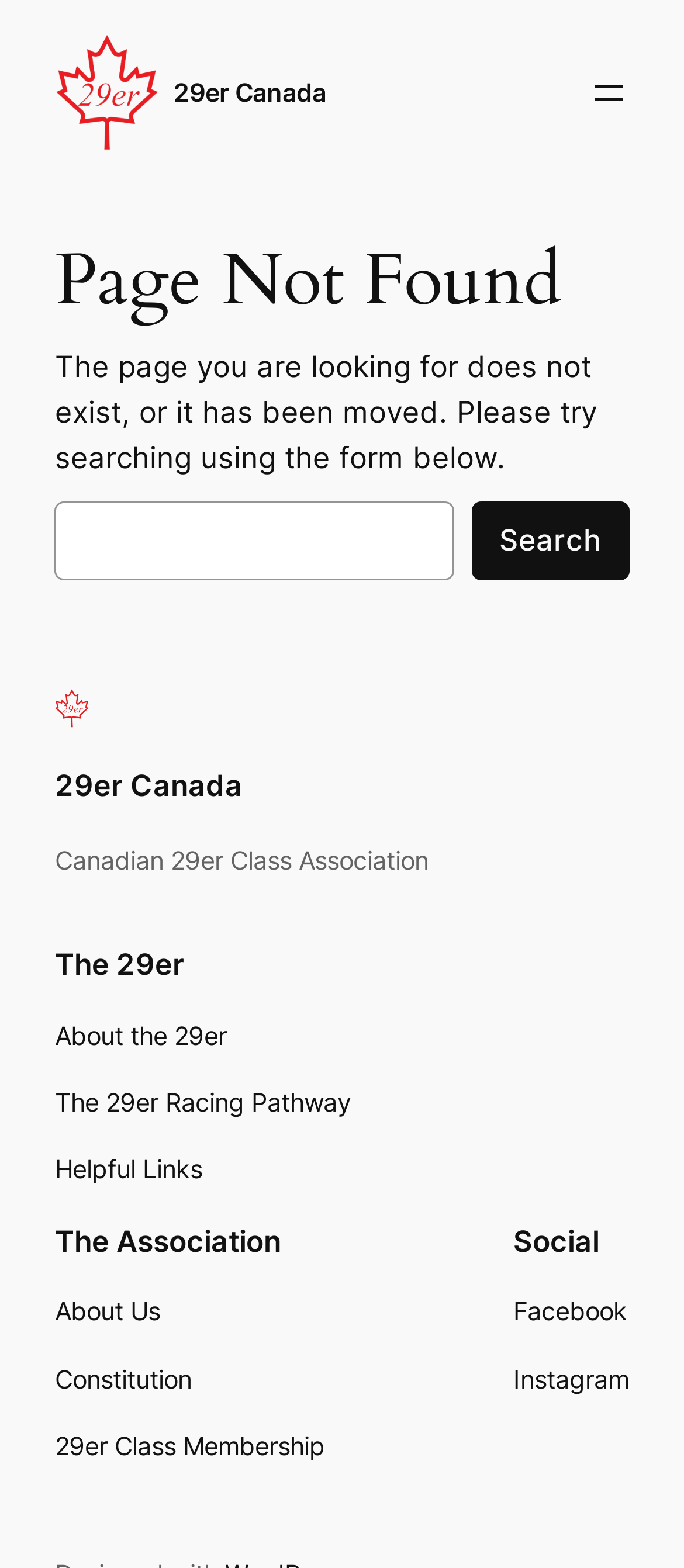What is the name of the website?
Please provide a single word or phrase as your answer based on the image.

29er Canada